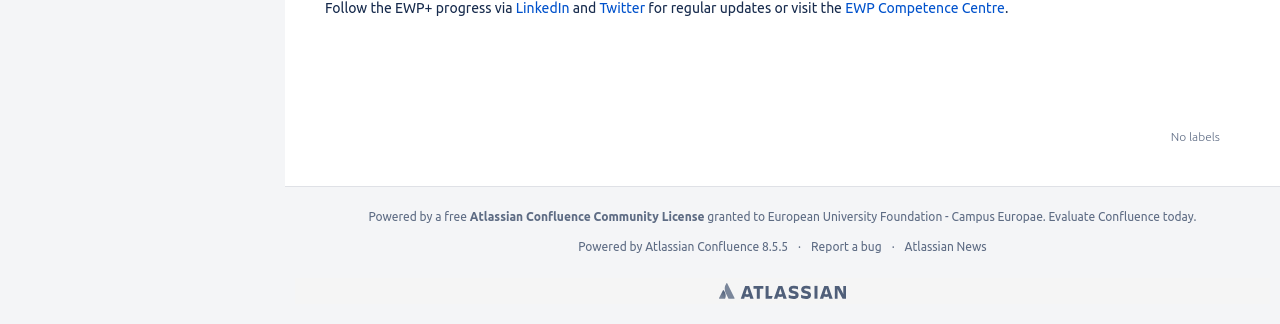Refer to the image and answer the question with as much detail as possible: What is the name of the competence centre?

The webpage mentions the EWP Competence Centre as a place to visit for regular updates, which is indicated by the link element with bounding box coordinates [0.66, 0.0, 0.785, 0.049].